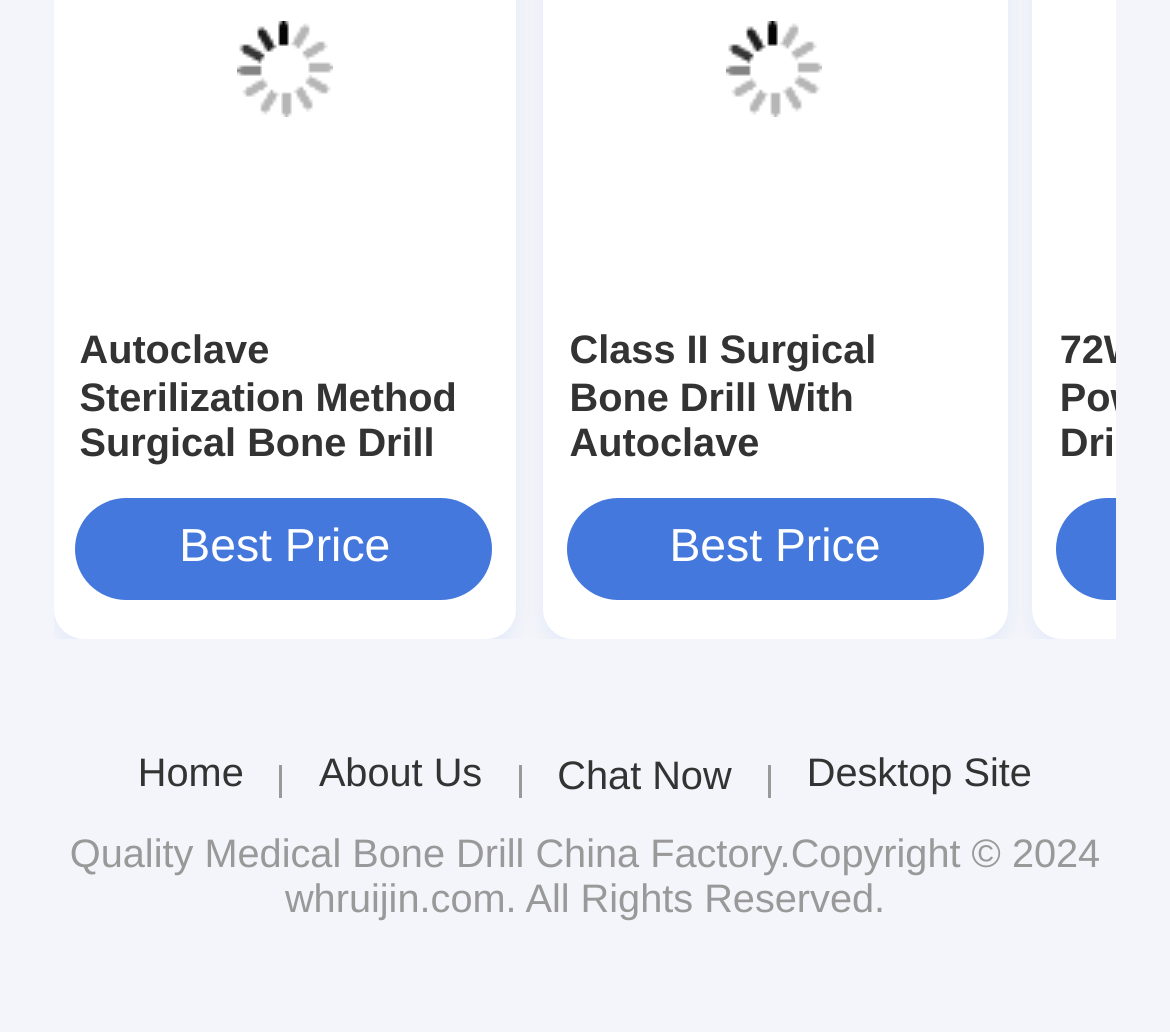What is the category of the product 'Medical Bone Drill'?
Please elaborate on the answer to the question with detailed information.

The link 'Medical Bone Drill' is located next to the StaticText 'Quality', which suggests that 'Medical Bone Drill' is a product category under the quality section.